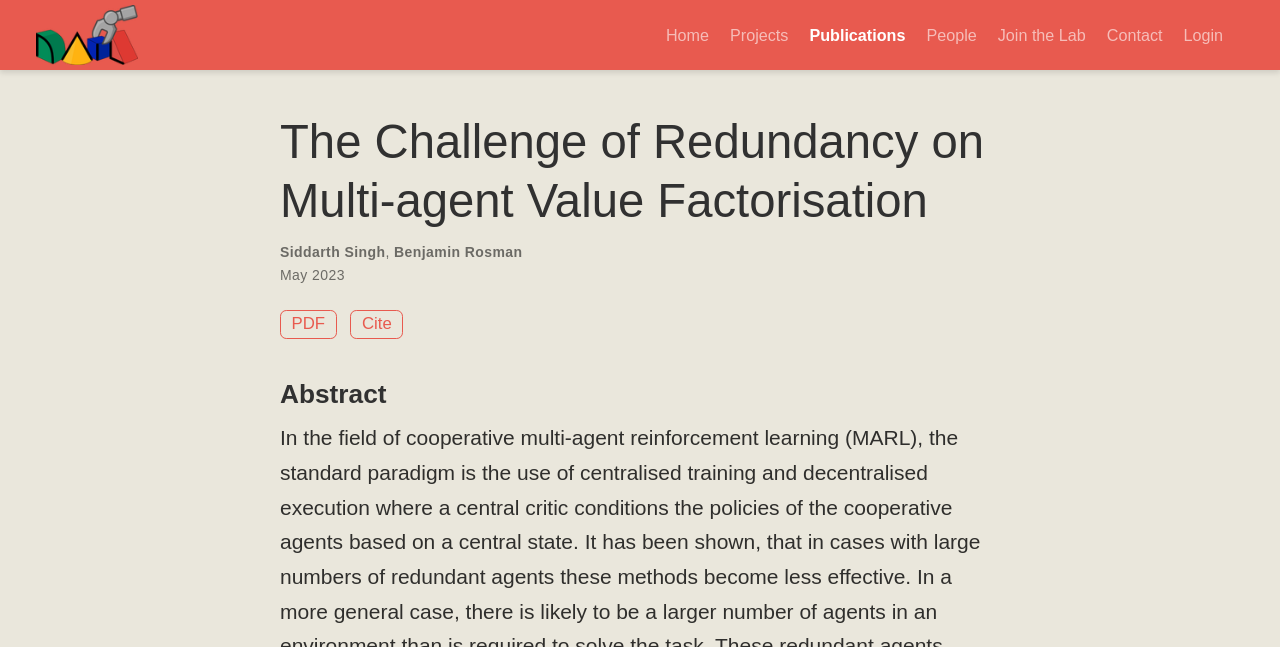What is the name of the lab?
Identify the answer in the screenshot and reply with a single word or phrase.

RAIL Lab